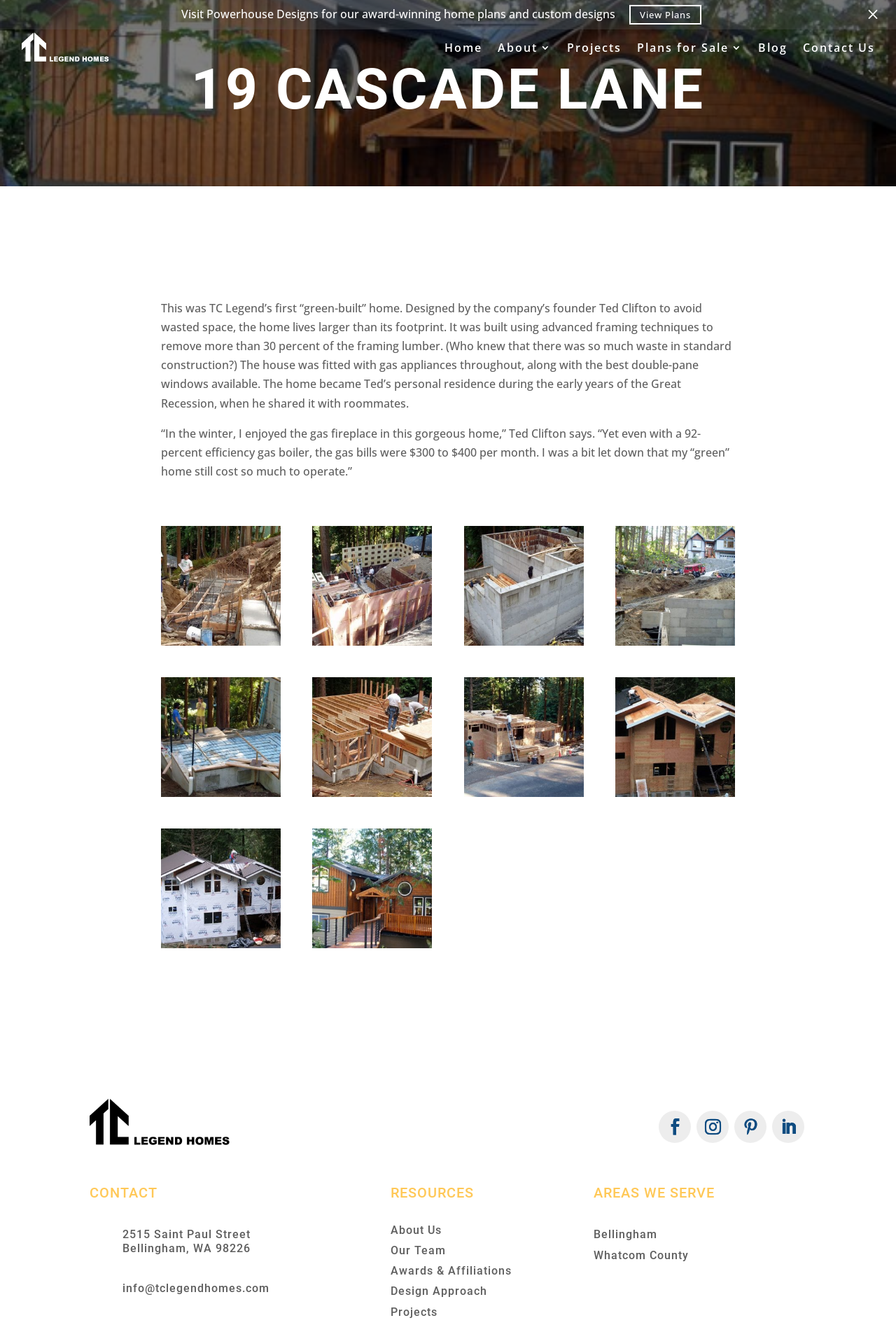Please identify the bounding box coordinates of the clickable area that will allow you to execute the instruction: "Read About Us".

[0.555, 0.016, 0.616, 0.056]